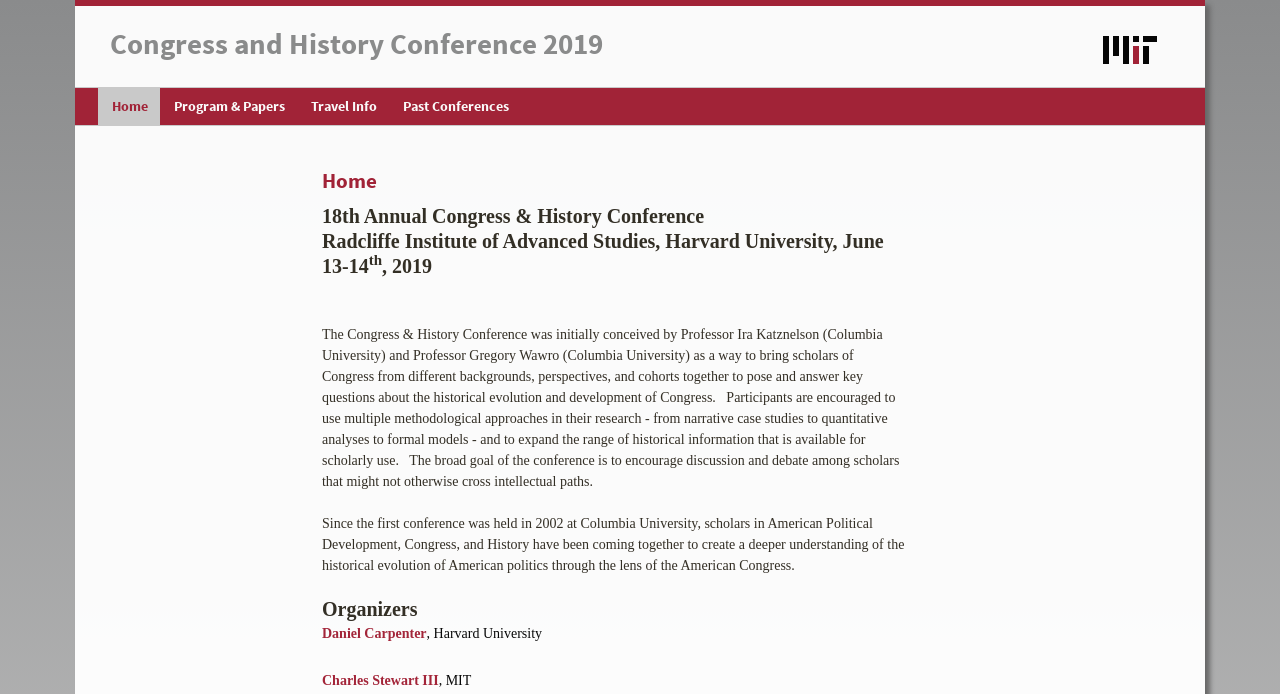Locate the bounding box coordinates of the clickable element to fulfill the following instruction: "learn about conference organizers". Provide the coordinates as four float numbers between 0 and 1 in the format [left, top, right, bottom].

[0.252, 0.86, 0.707, 0.897]